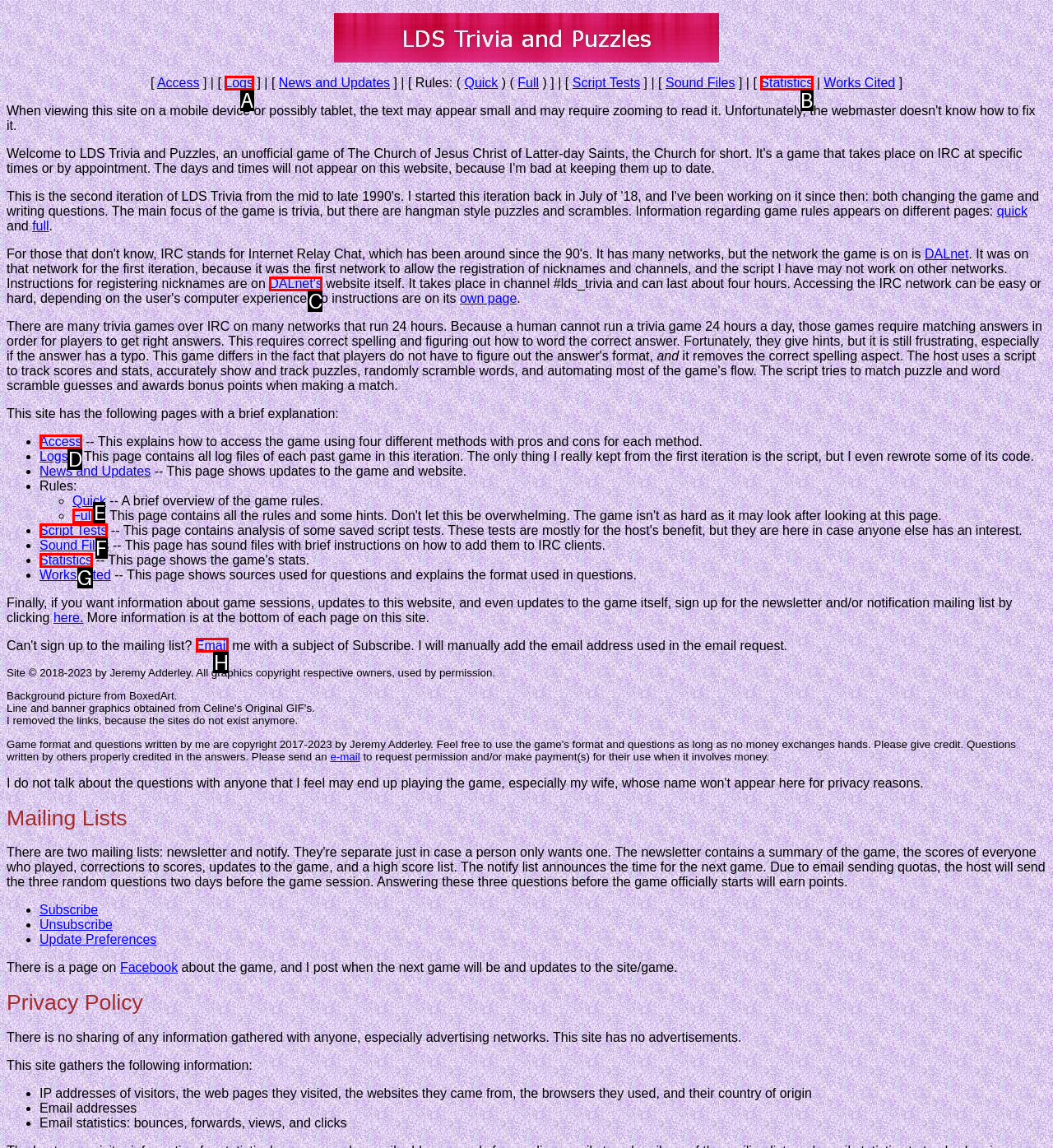Tell me which one HTML element I should click to complete this task: Email the site owner Answer with the option's letter from the given choices directly.

H